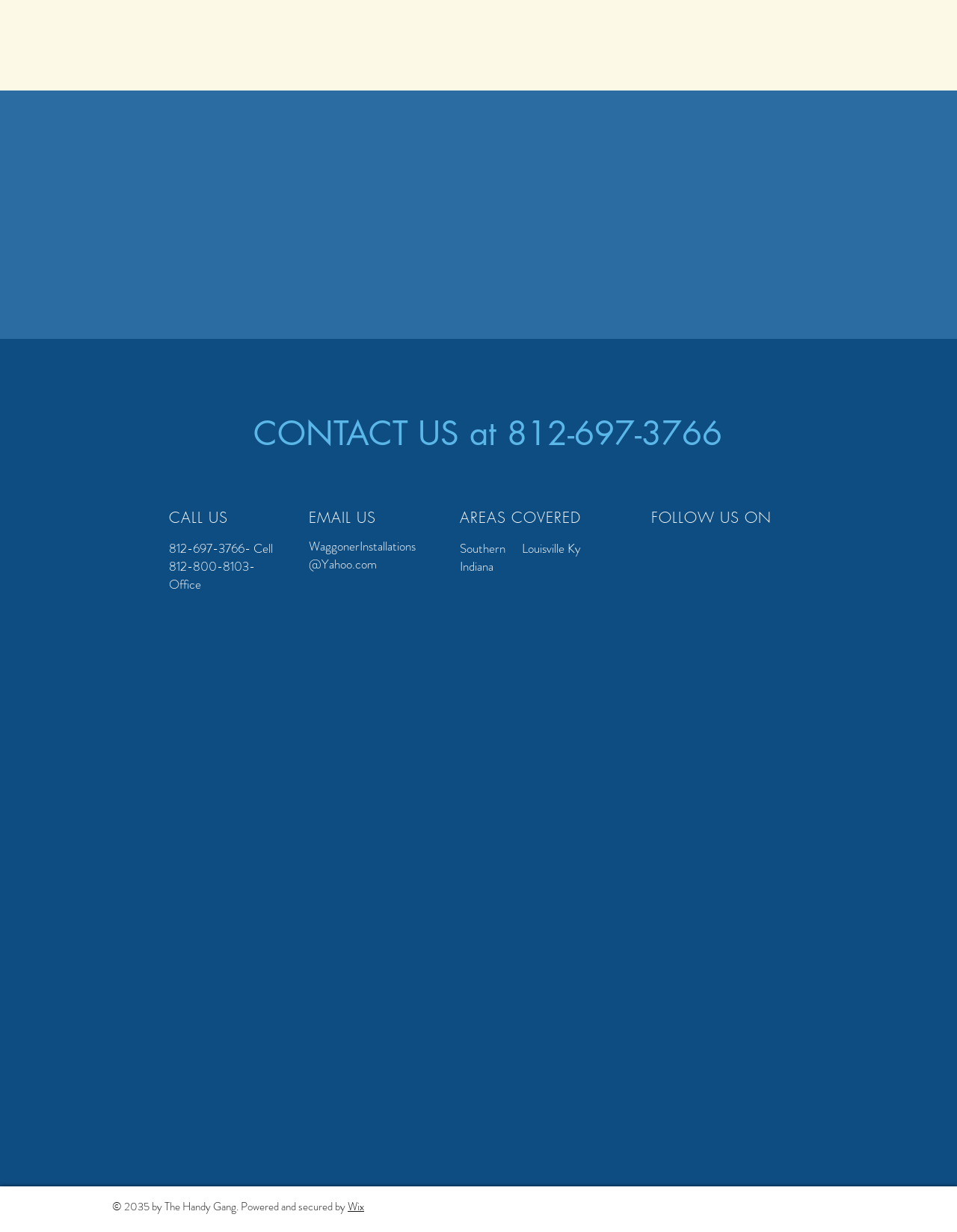Provide your answer in a single word or phrase: 
What is the phone number for the office?

812-800-8103